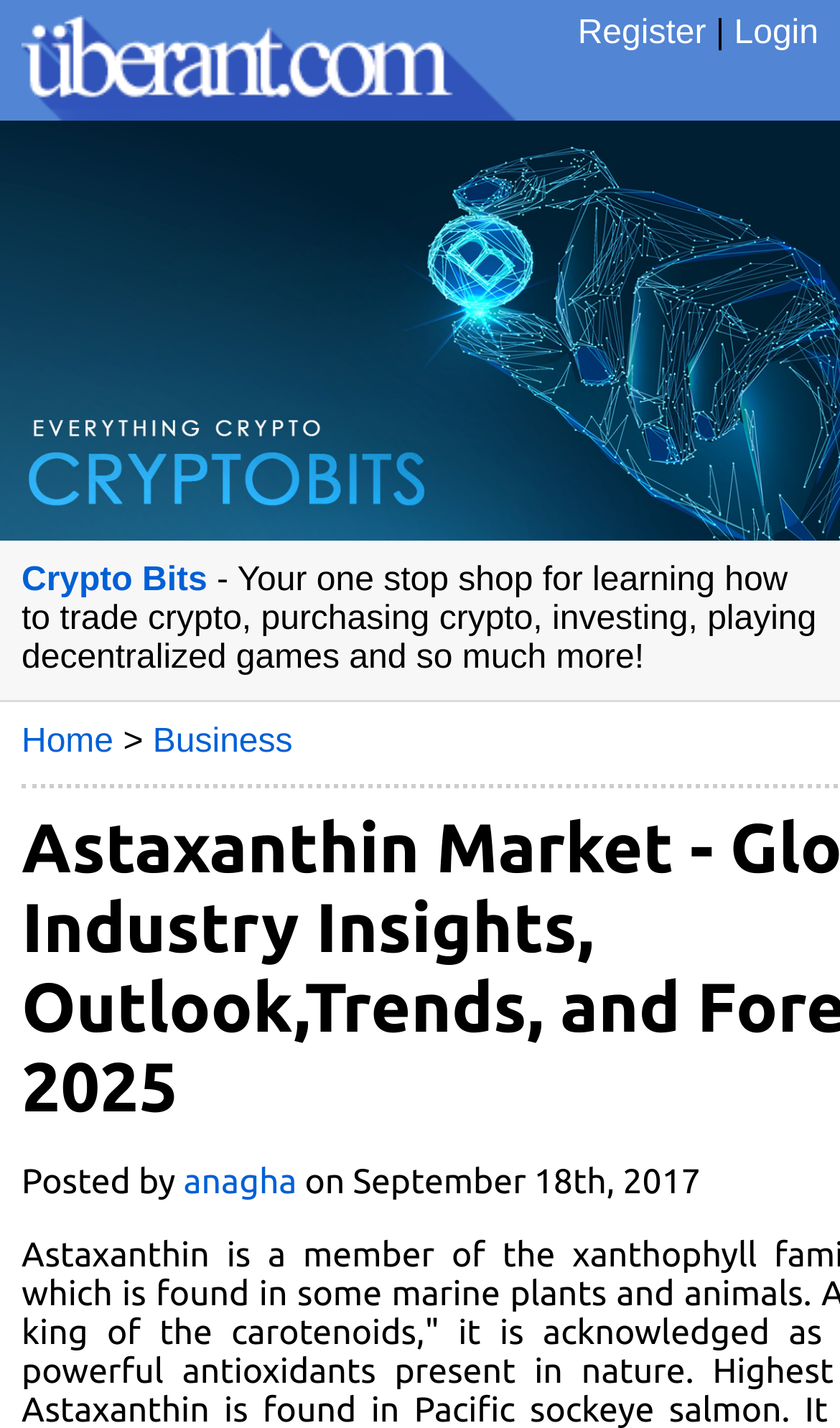Please identify the bounding box coordinates of the element that needs to be clicked to perform the following instruction: "Read the article posted by anagha".

[0.218, 0.814, 0.353, 0.842]